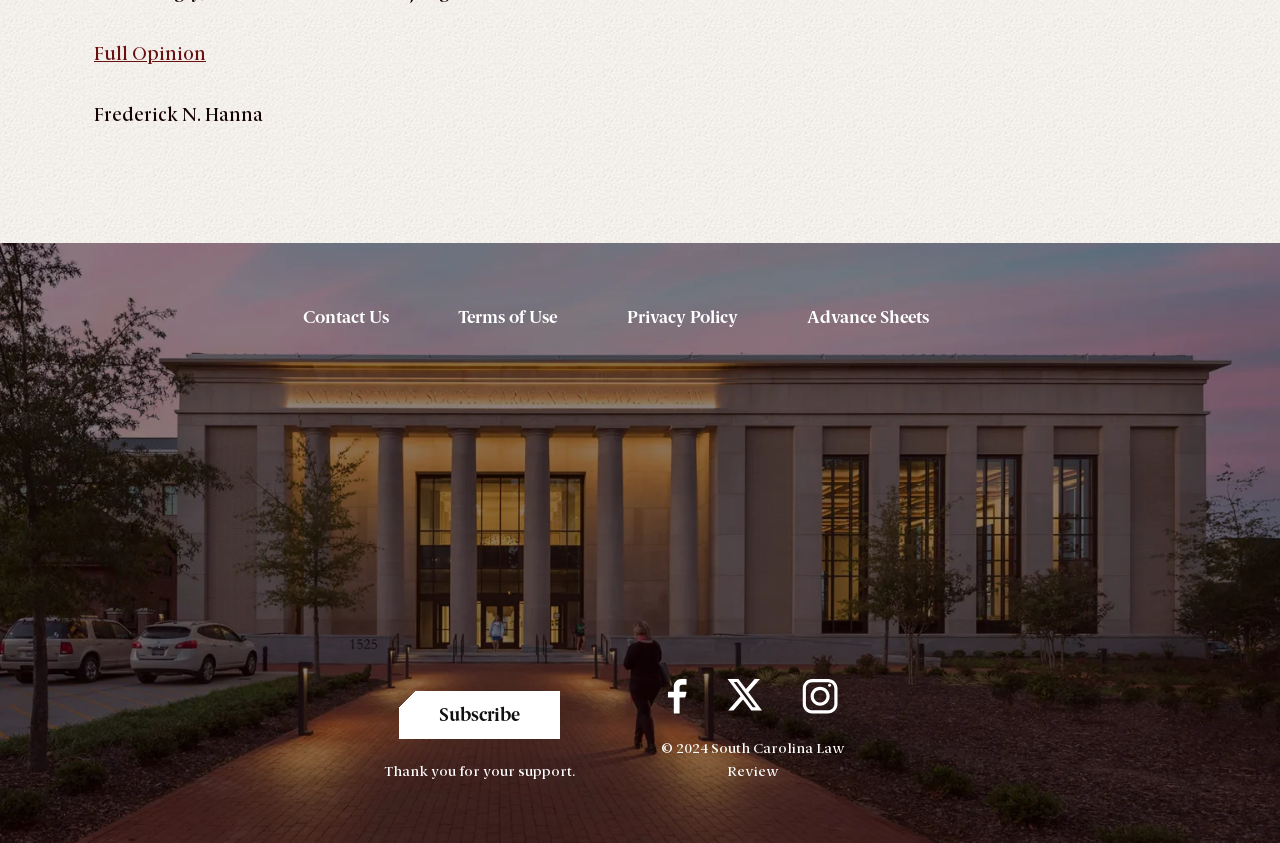Determine the bounding box coordinates of the element that should be clicked to execute the following command: "Subscribe".

[0.312, 0.82, 0.438, 0.877]